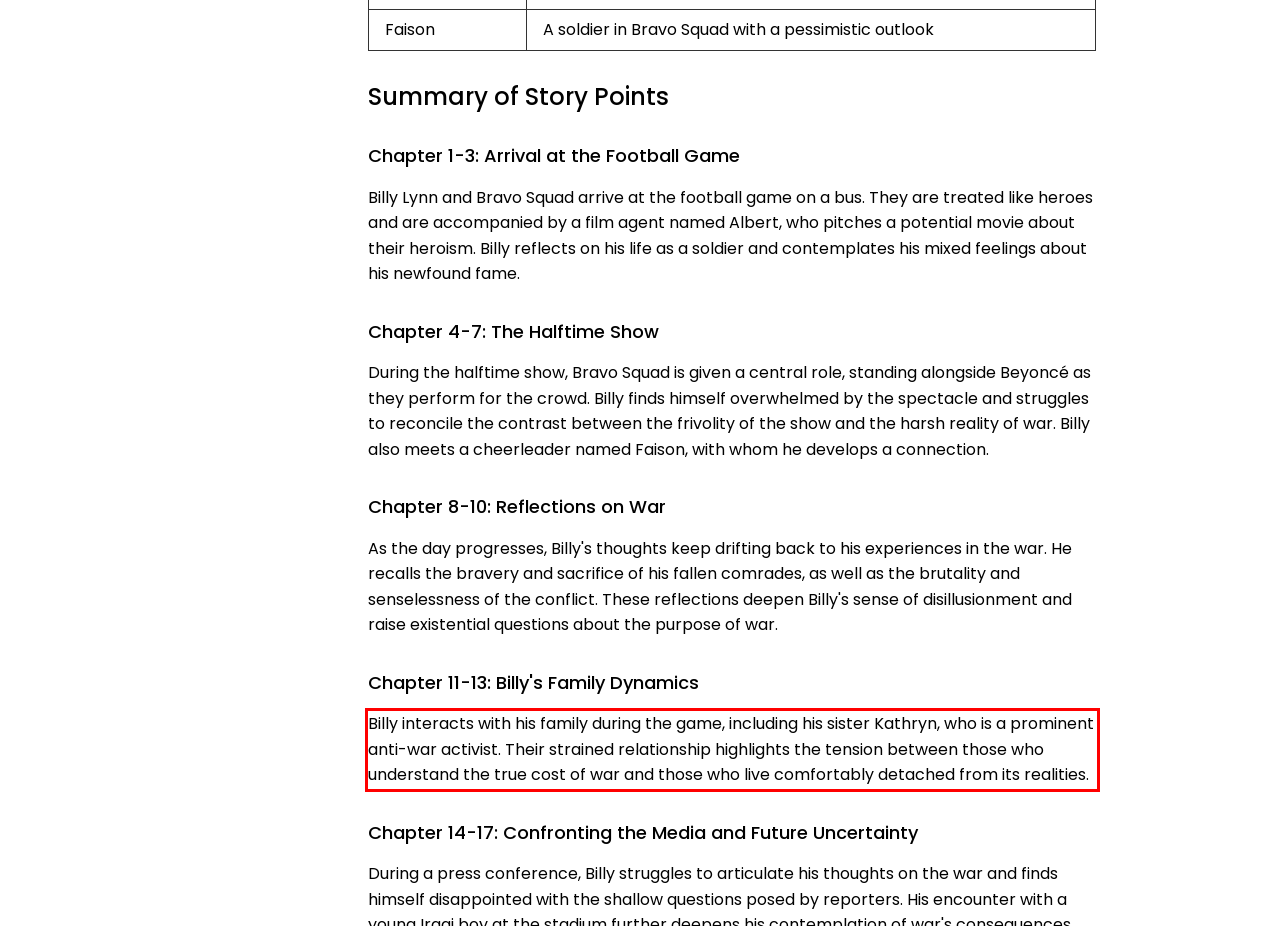Given a screenshot of a webpage, identify the red bounding box and perform OCR to recognize the text within that box.

Billy interacts with his family during the game, including his sister Kathryn, who is a prominent anti-war activist. Their strained relationship highlights the tension between those who understand the true cost of war and those who live comfortably detached from its realities.